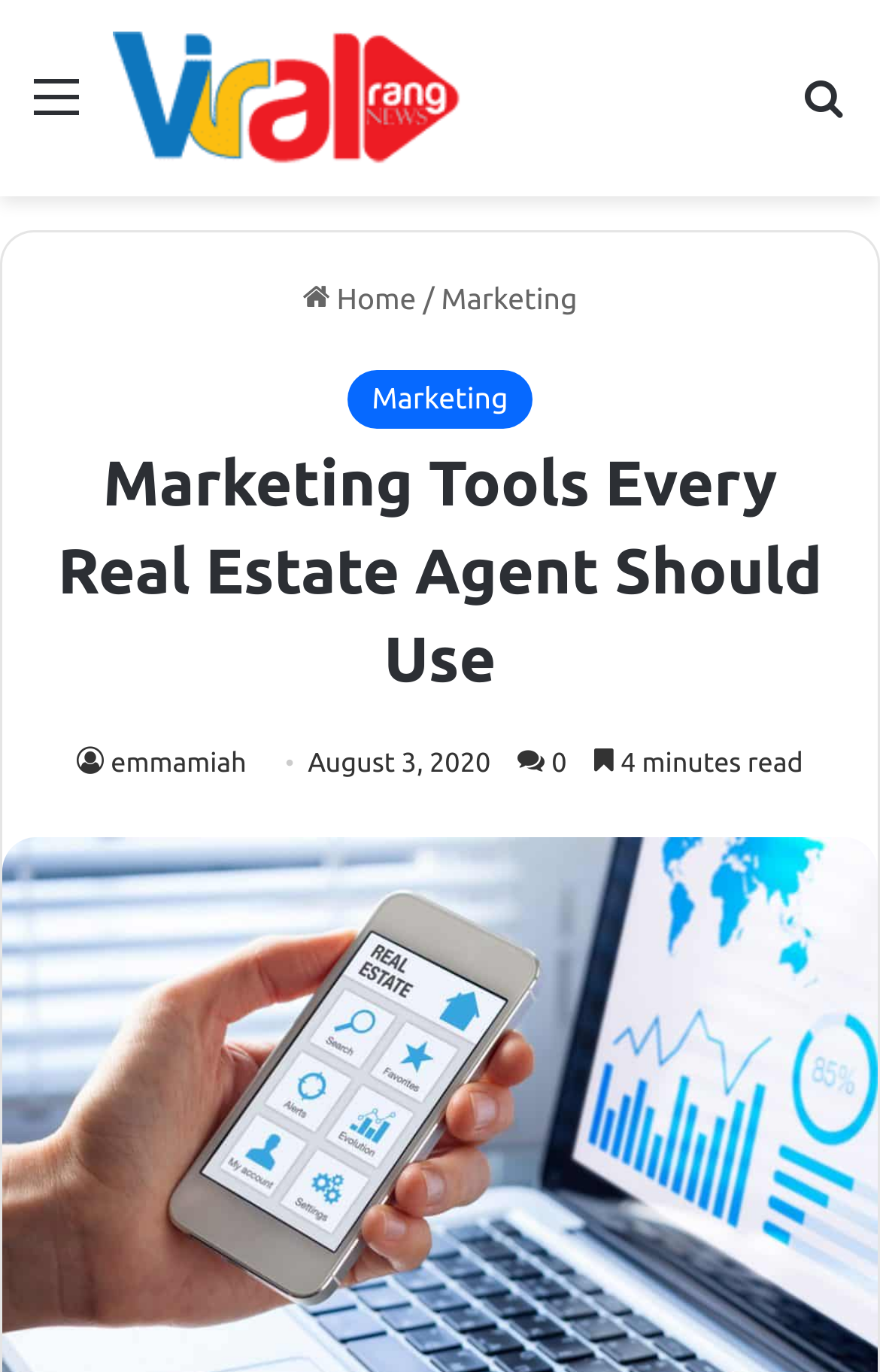How long does it take to read the article?
Examine the image and give a concise answer in one word or a short phrase.

4 minutes